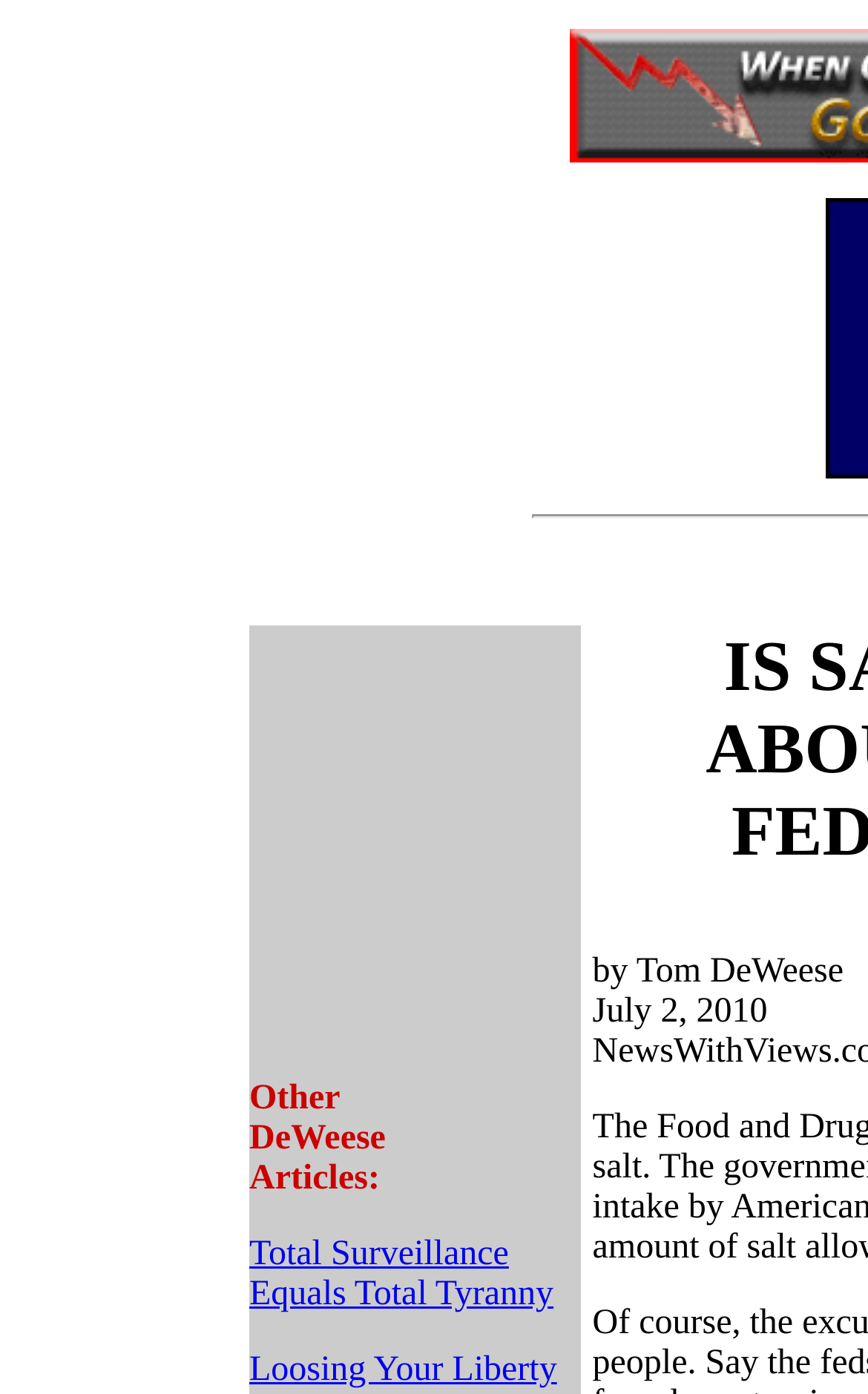Please find the bounding box for the UI element described by: "Total Surveillance Equals Total Tyranny".

[0.287, 0.886, 0.708, 0.942]